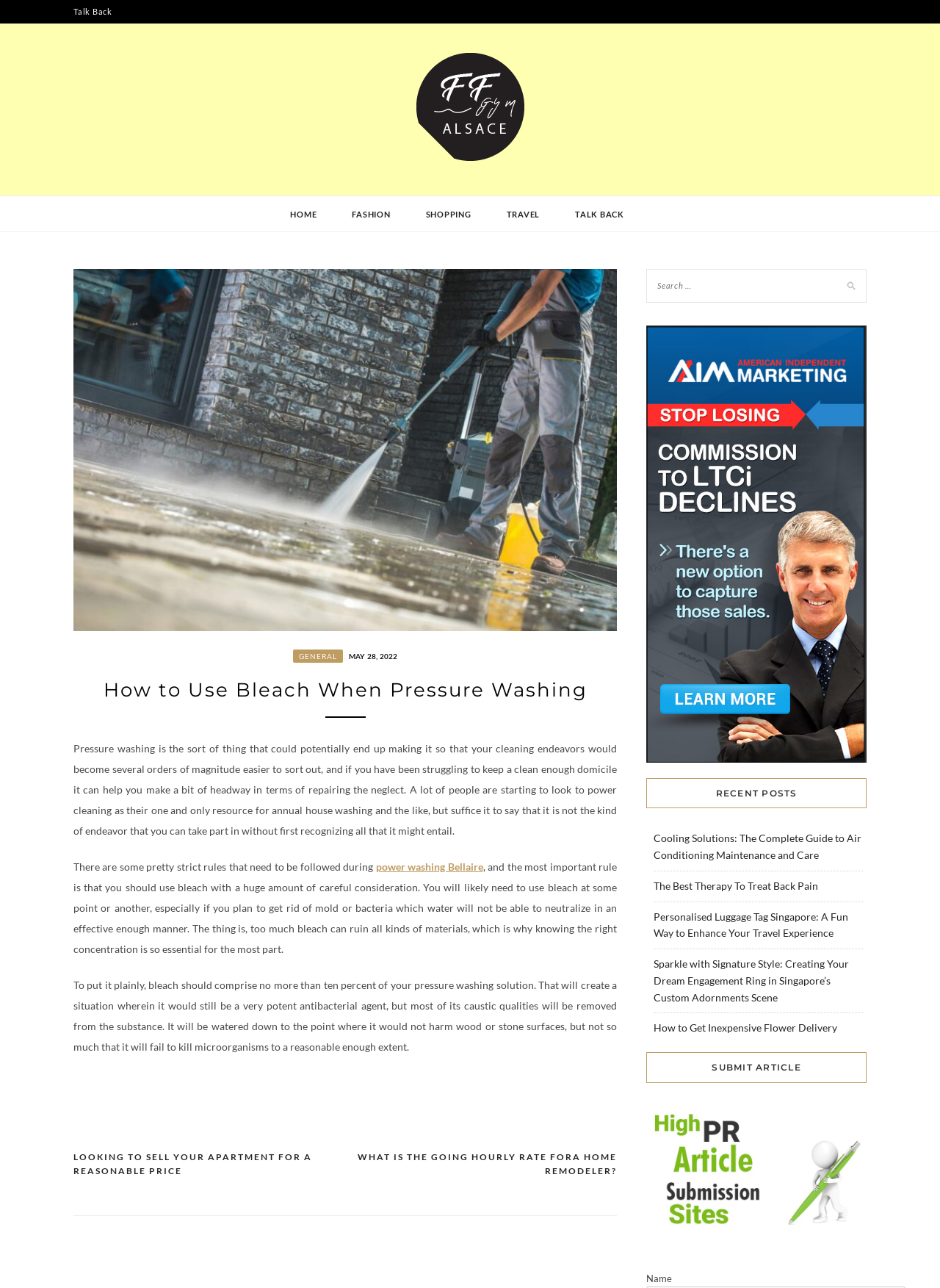Identify the bounding box coordinates of the section that should be clicked to achieve the task described: "Click on the 'HOME' link".

[0.305, 0.152, 0.341, 0.181]